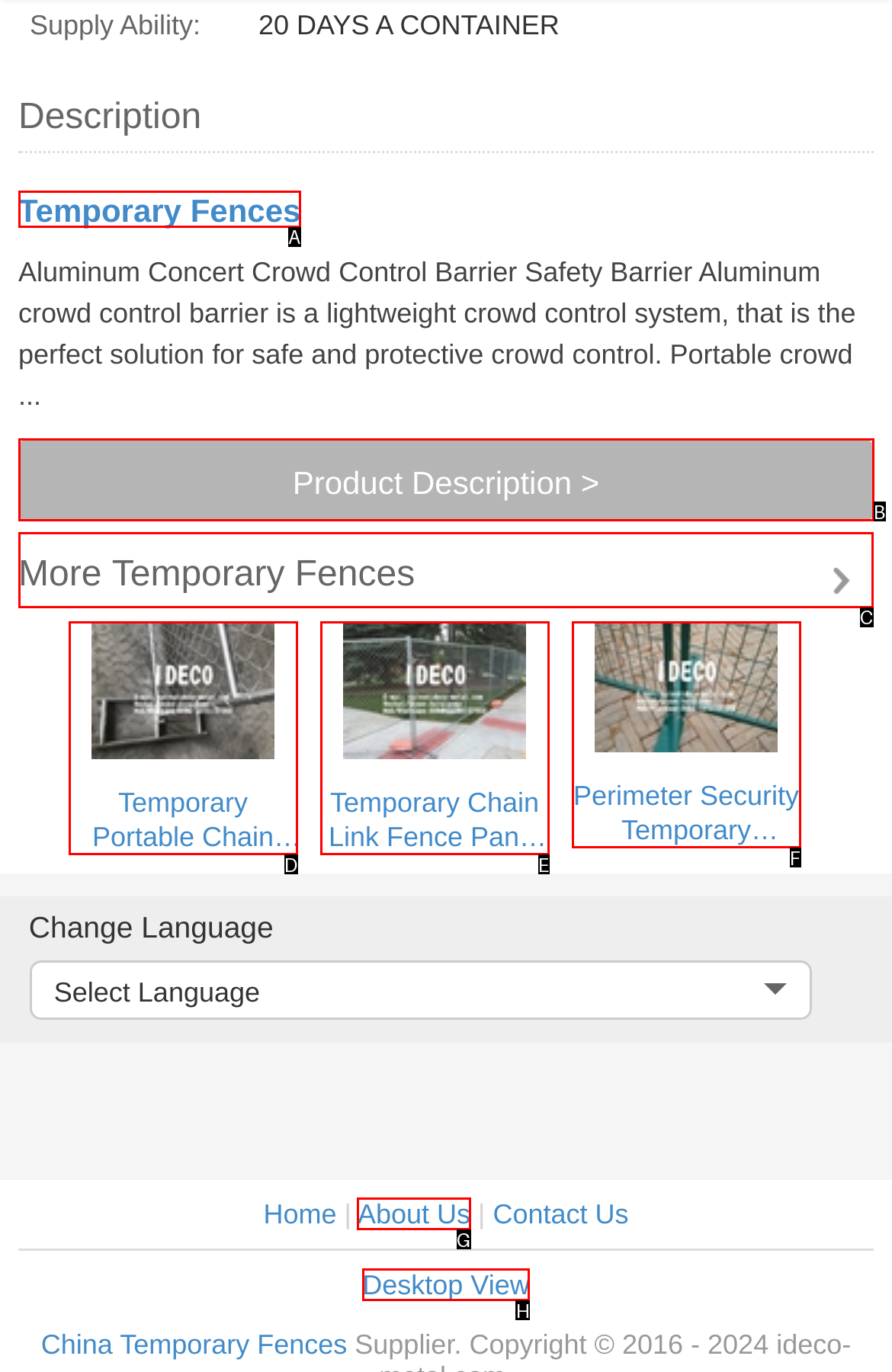Tell me the letter of the UI element to click in order to accomplish the following task: Explore More Temporary Fences
Answer with the letter of the chosen option from the given choices directly.

C